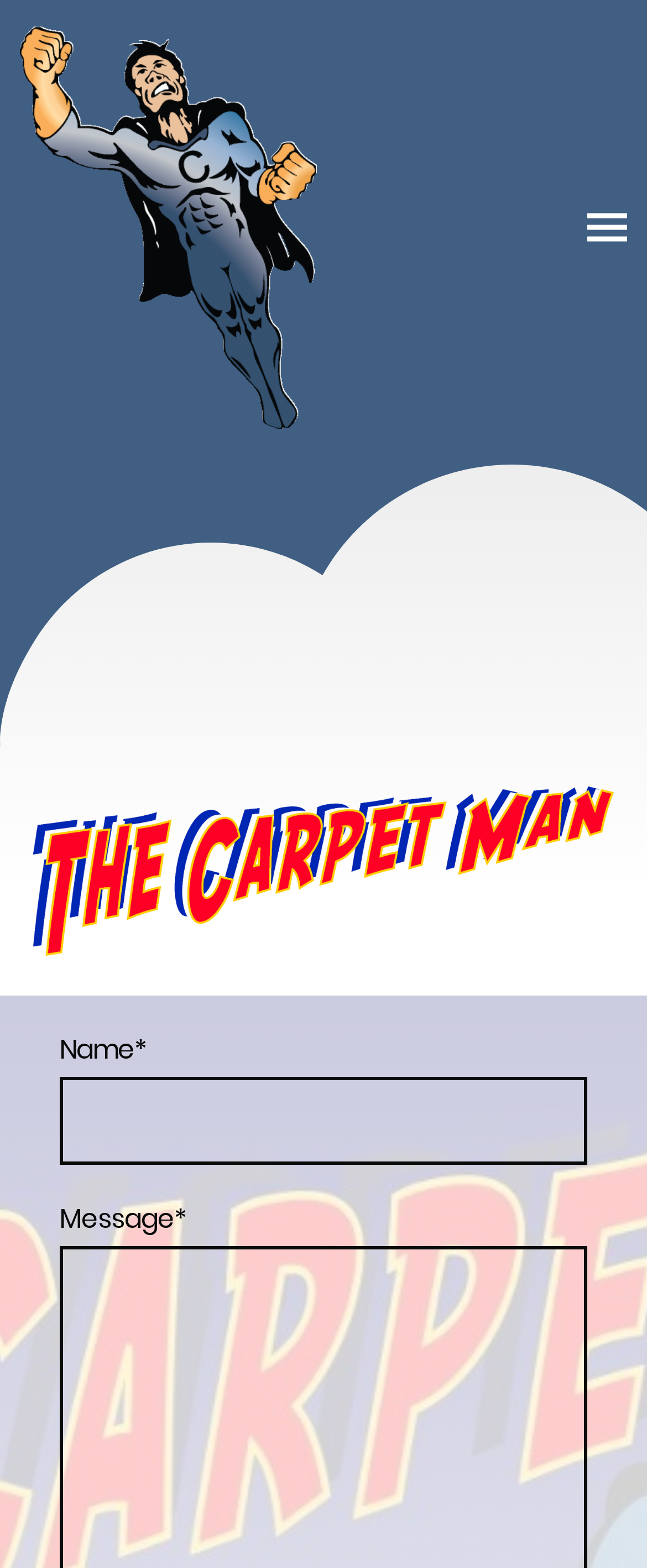How many image elements are on the page?
Provide a one-word or short-phrase answer based on the image.

2